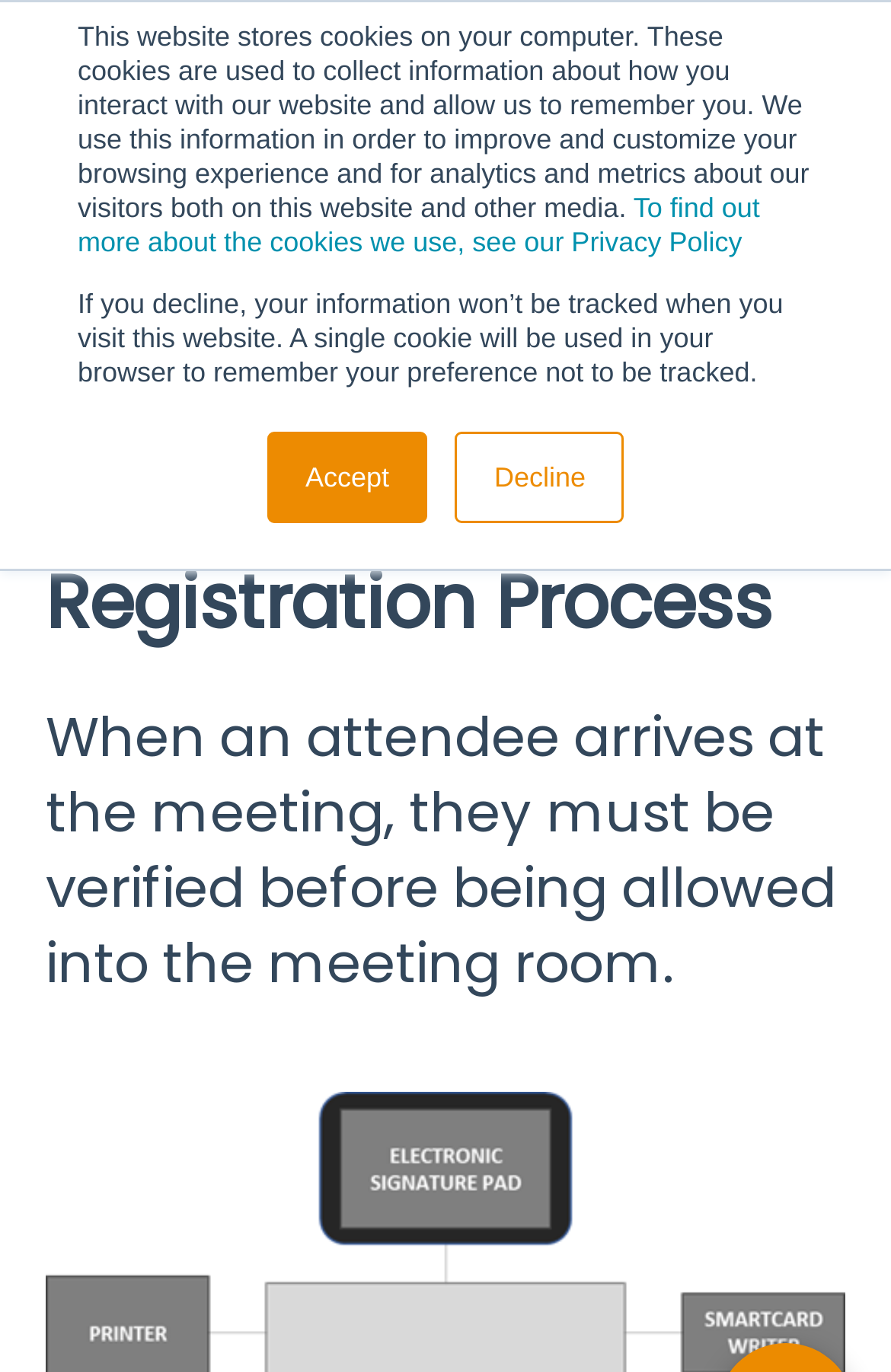What is the topic of the 'Getting Started' link?
Look at the image and respond to the question as thoroughly as possible.

The 'Getting Started' link is likely related to meeting participation, as it is listed alongside other links related to meeting participation, such as 'Create Account' and 'Meeting Participation Request'.